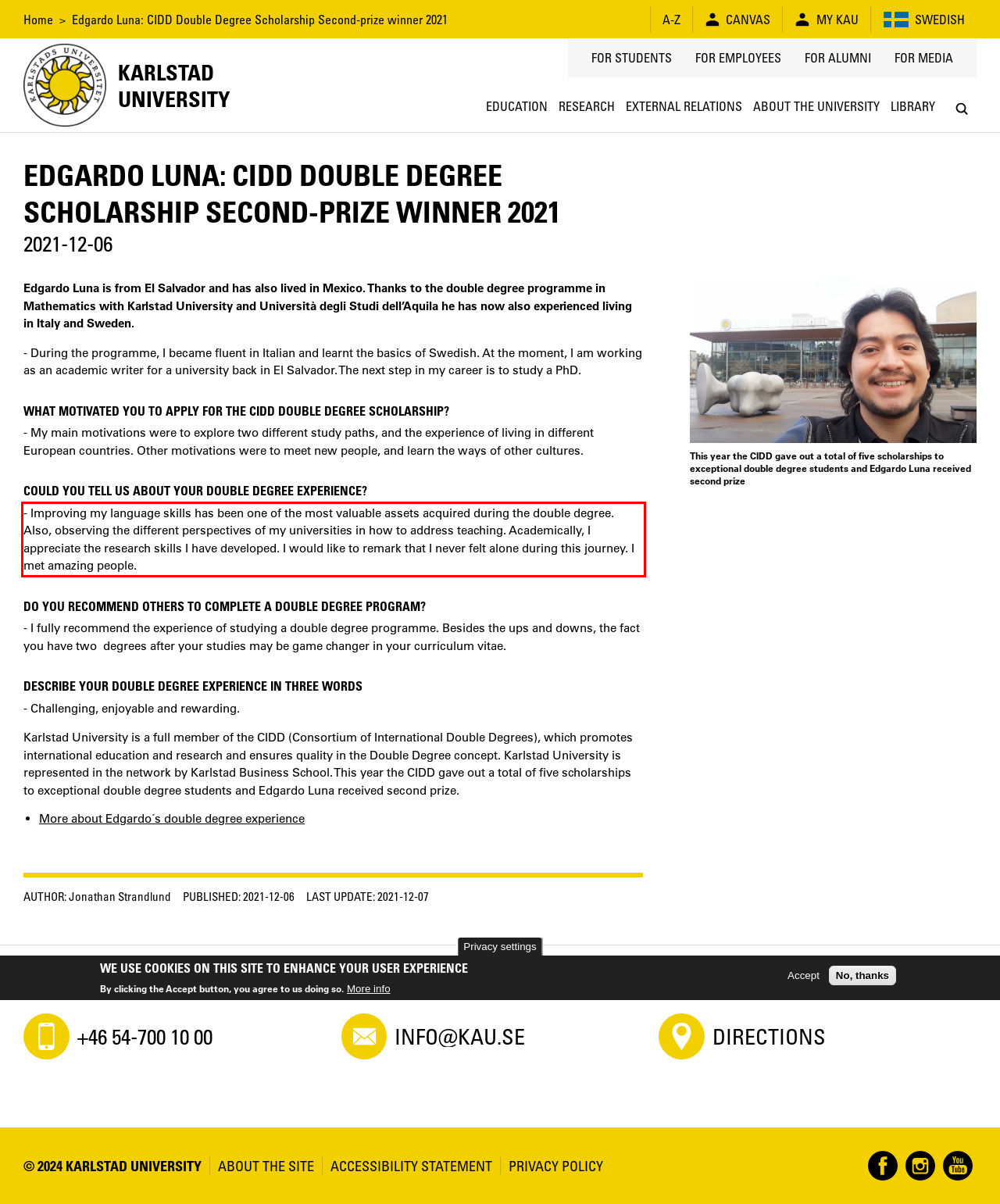Within the provided webpage screenshot, find the red rectangle bounding box and perform OCR to obtain the text content.

- Improving my language skills has been one of the most valuable assets acquired during the double degree. Also, observing the different perspectives of my universities in how to address teaching. Academically, I appreciate the research skills I have developed. I would like to remark that I never felt alone during this journey. I met amazing people.